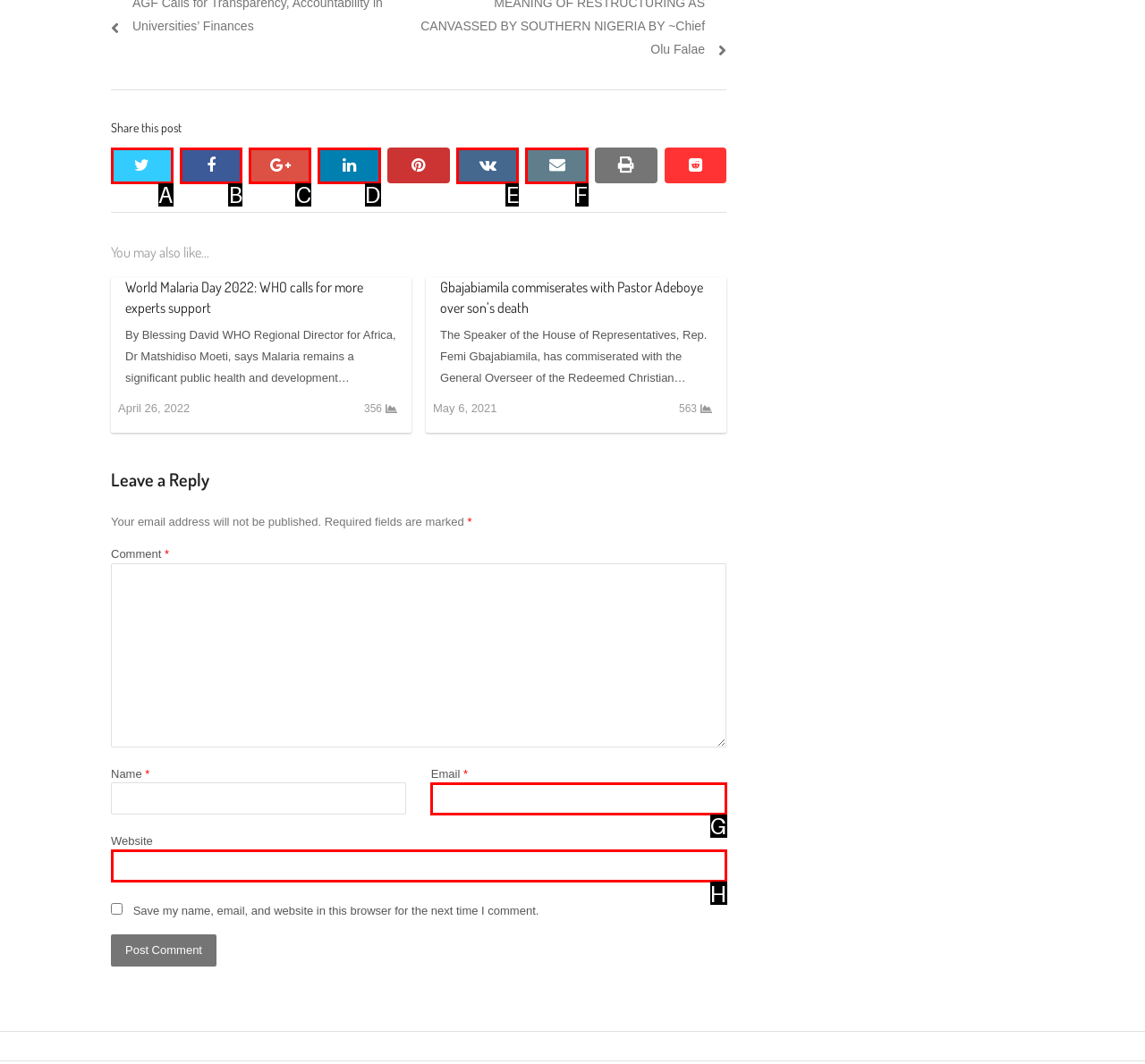Find the option that fits the given description: parent_node: Email * aria-describedby="email-notes" name="email"
Answer with the letter representing the correct choice directly.

G